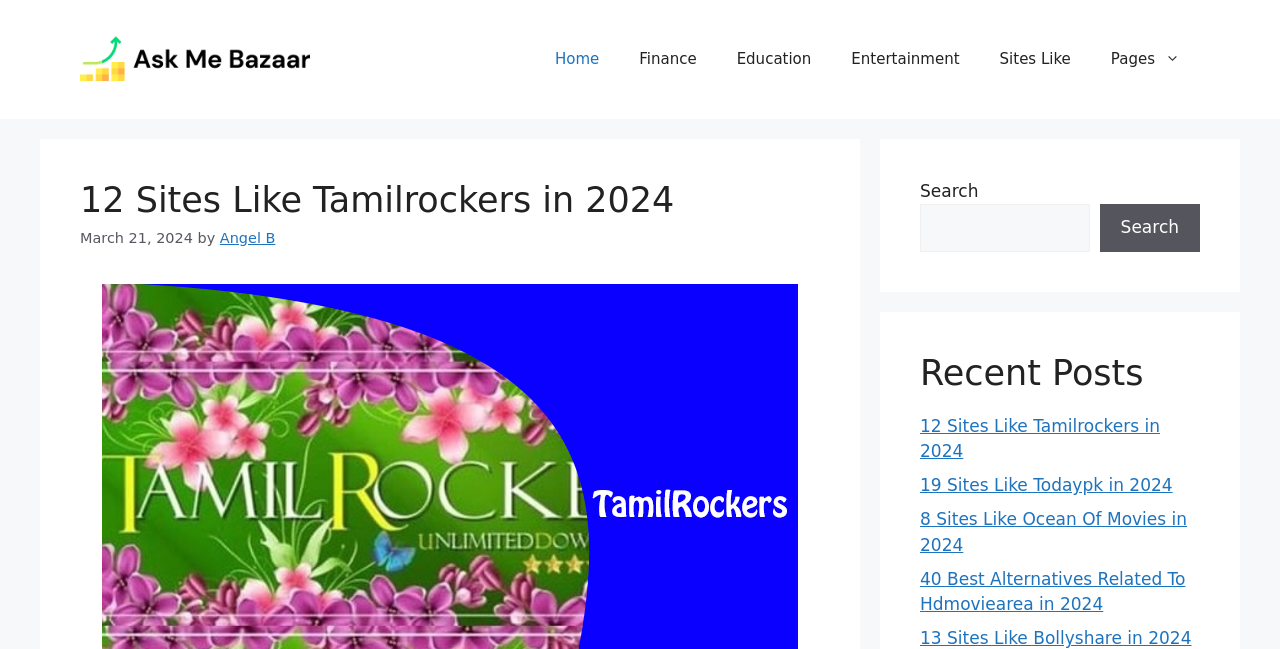Produce an elaborate caption capturing the essence of the webpage.

The webpage is titled "AskMeBazaar - Latest Updates on Education & Entertainment". At the top, there is a banner that spans the entire width of the page, containing a link to "AskMeBazaar" and an image with the same name. Below the banner, there is a primary navigation menu with links to "Home", "Finance", "Education", "Entertainment", "Sites Like", and "Pages".

On the left side of the page, there is a header section with a heading that reads "12 Sites Like Tamilrockers in 2024", which is a link. Below the heading, there is a timestamp "March 21, 2024", followed by the author's name "Angel B".

On the right side of the page, there is a complementary section that takes up about a third of the page's width. Within this section, there is a search bar with a label "Search" and a search button. Below the search bar, there is a heading "Recent Posts" followed by a list of links to recent posts, including "12 Sites Like Tamilrockers in 2024", "19 Sites Like Todaypk in 2024", "8 Sites Like Ocean Of Movies in 2024", and more.